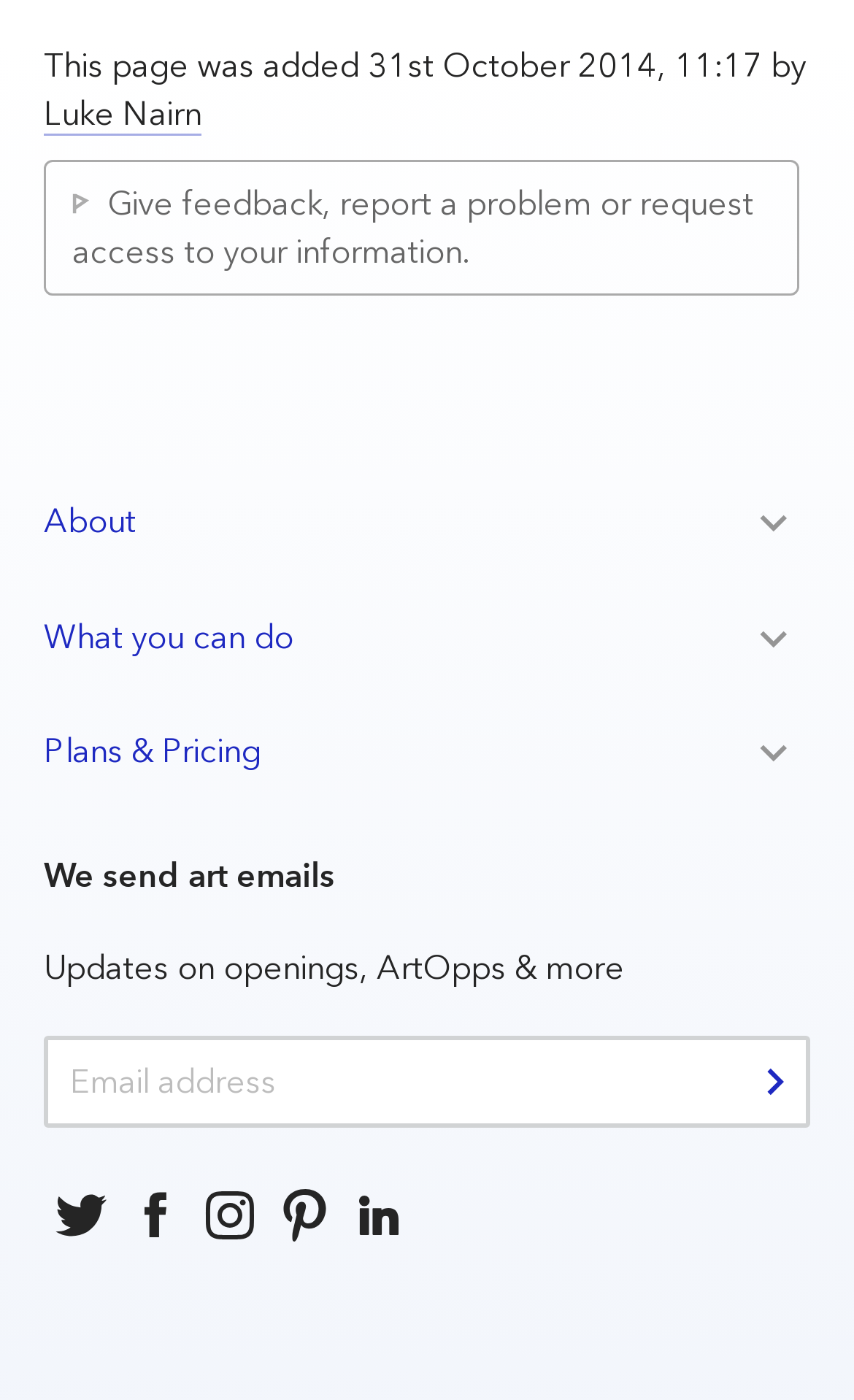Refer to the image and provide a thorough answer to this question:
What is the purpose of the textbox?

The textbox is labeled 'We send art emails' and has a submit button next to it, indicating that it is used to input an email address to receive art-related emails.